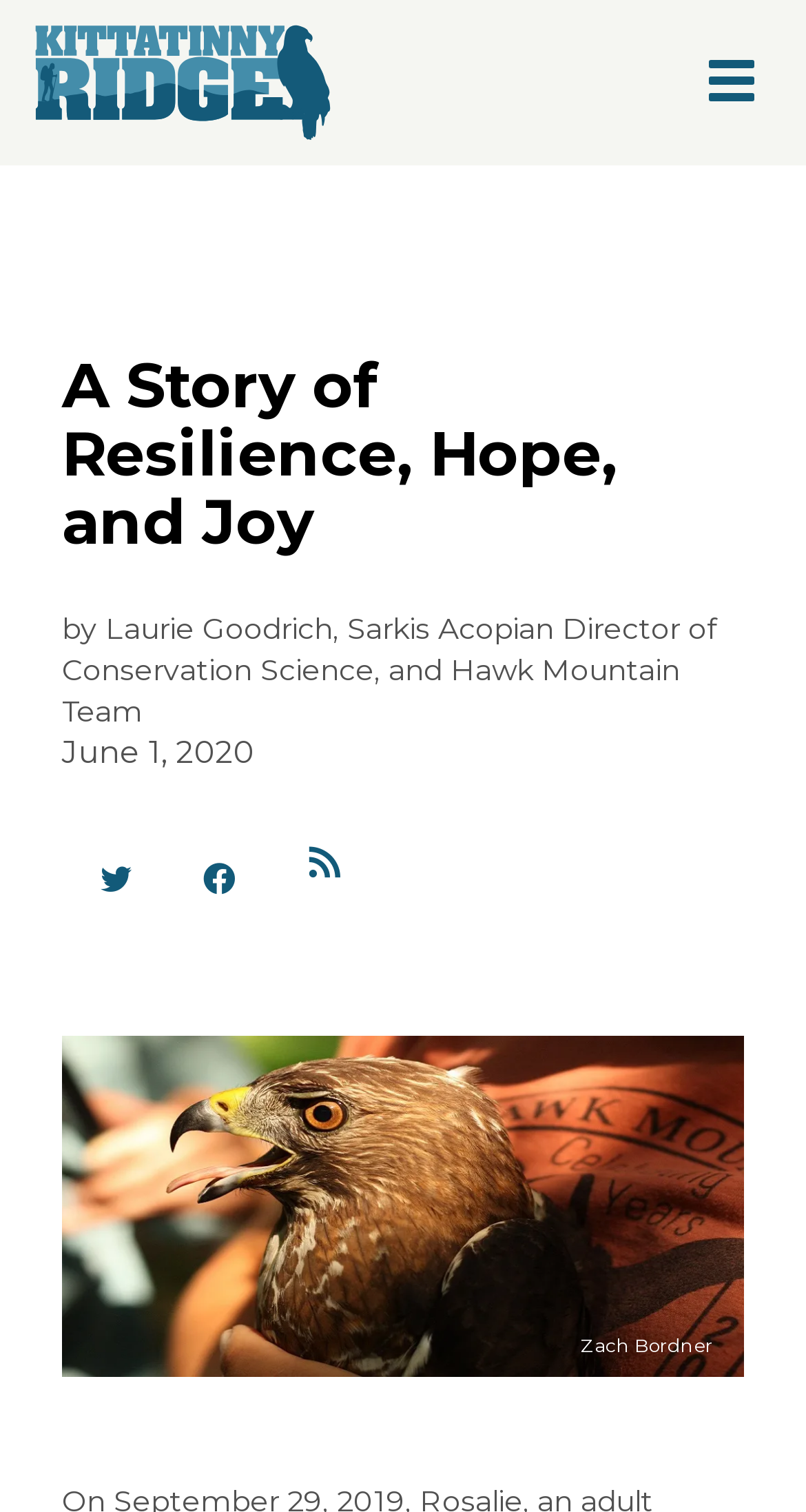Convey a detailed summary of the webpage, mentioning all key elements.

The webpage is about a story of resilience, hope, and joy, specifically about a Broad-winged Hawk named Rosalie. At the top left corner, there is a logo of "Kittatinny Ridge" with a heading and an image. Next to it, there is a button to toggle navigation. 

Below the logo, there is a main header section that spans almost the entire width of the page. The header section contains a heading "A Story of Resilience, Hope, and Joy" and a subheading "by Laurie Goodrich, Sarkis Acopian Director of Conservation Science, and Hawk Mountain Team". 

To the right of the subheading, there is a link indicating the date "June 1, 2020". Below the date, there are three social media links to share the story on Twitter, Facebook, and Rss, respectively. 

At the bottom right corner, there is a text "Zach Bordner", likely indicating the author or contributor of the story.